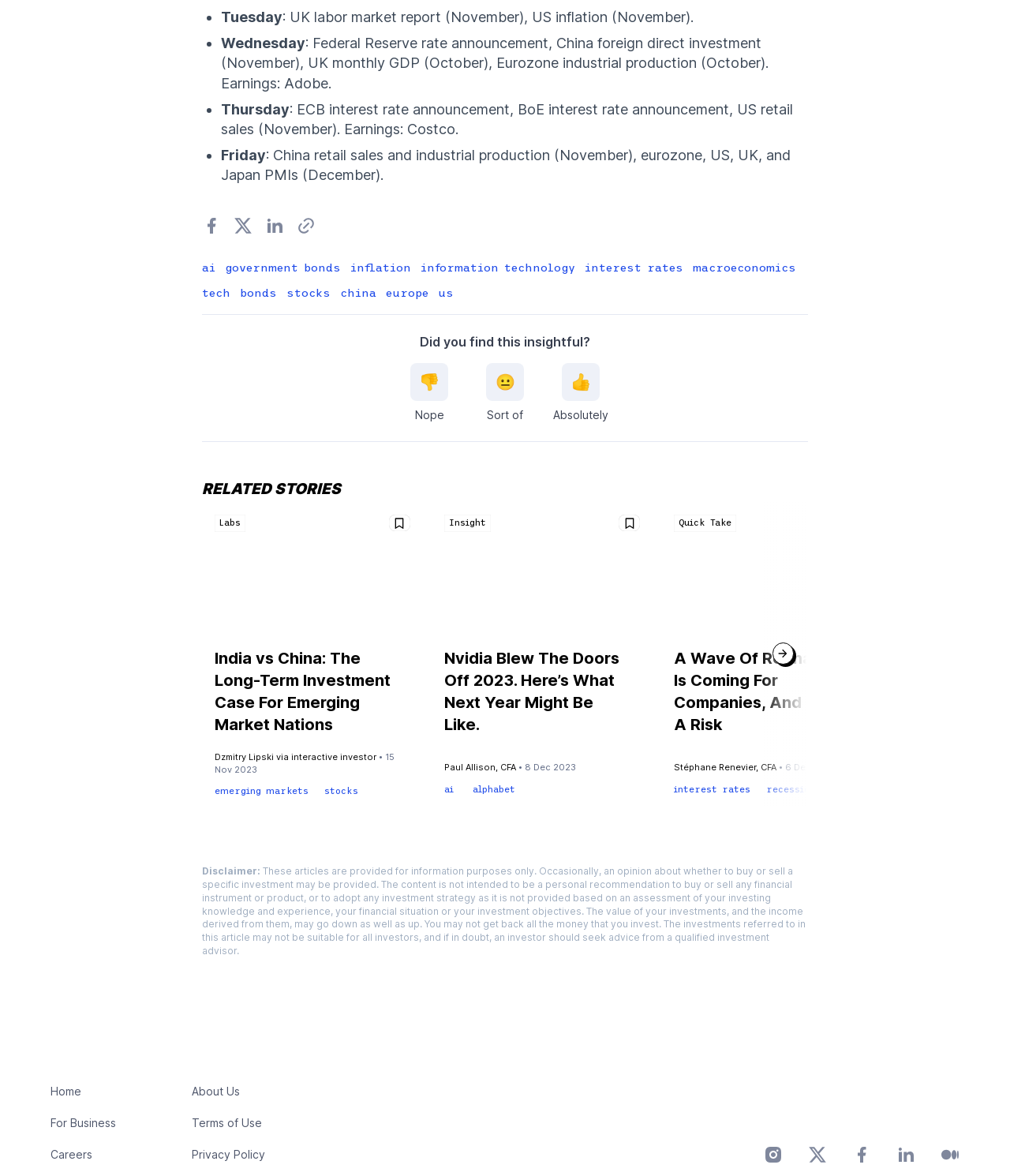How many buttons are there in the 'RELATED STORIES' section?
Answer the question with as much detail as possible.

The 'RELATED STORIES' section contains three buttons, each corresponding to a related story, with the option to add a bookmark to each story.